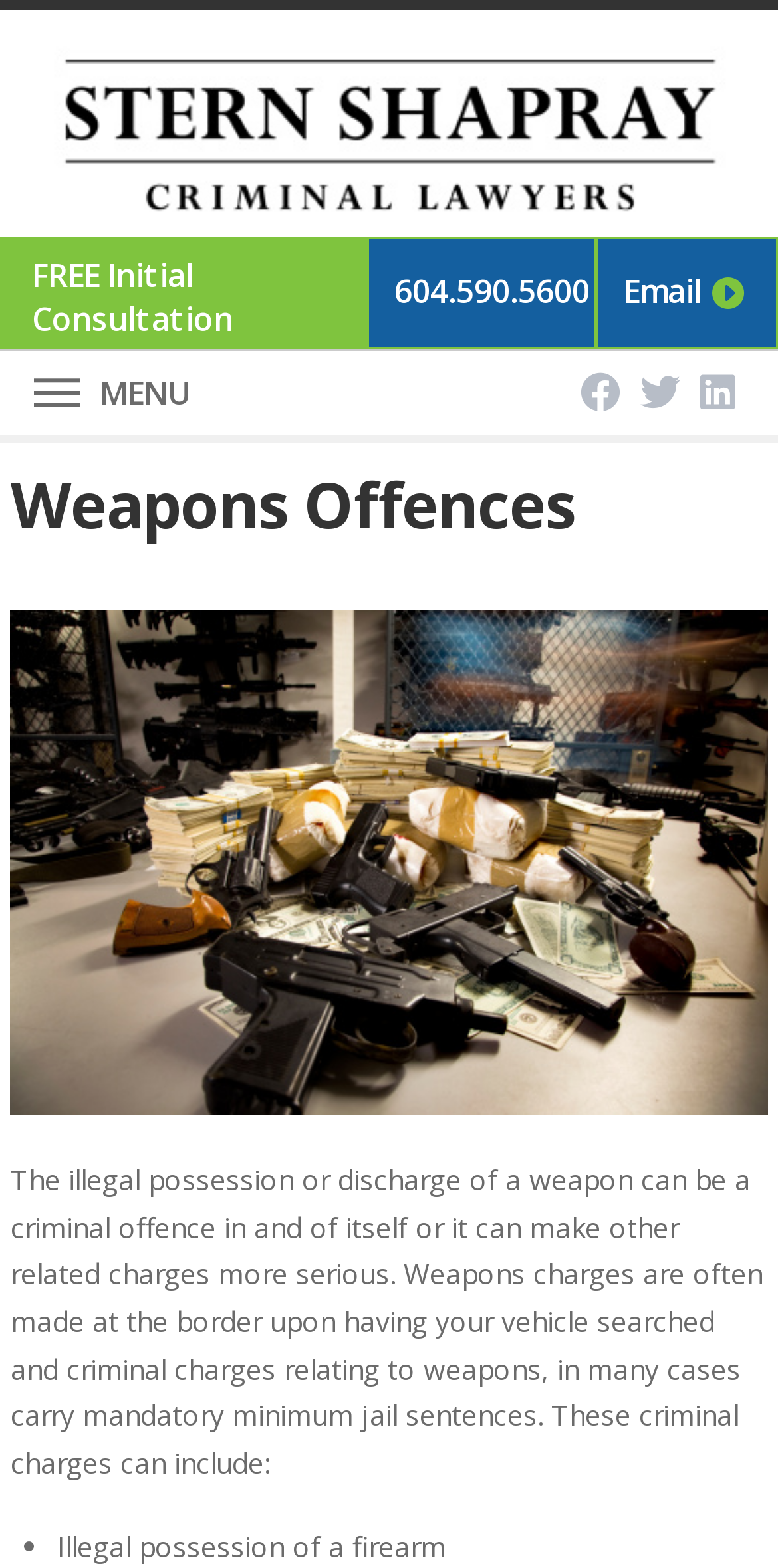Respond to the question with just a single word or phrase: 
What is the link text below the phone number?

Email